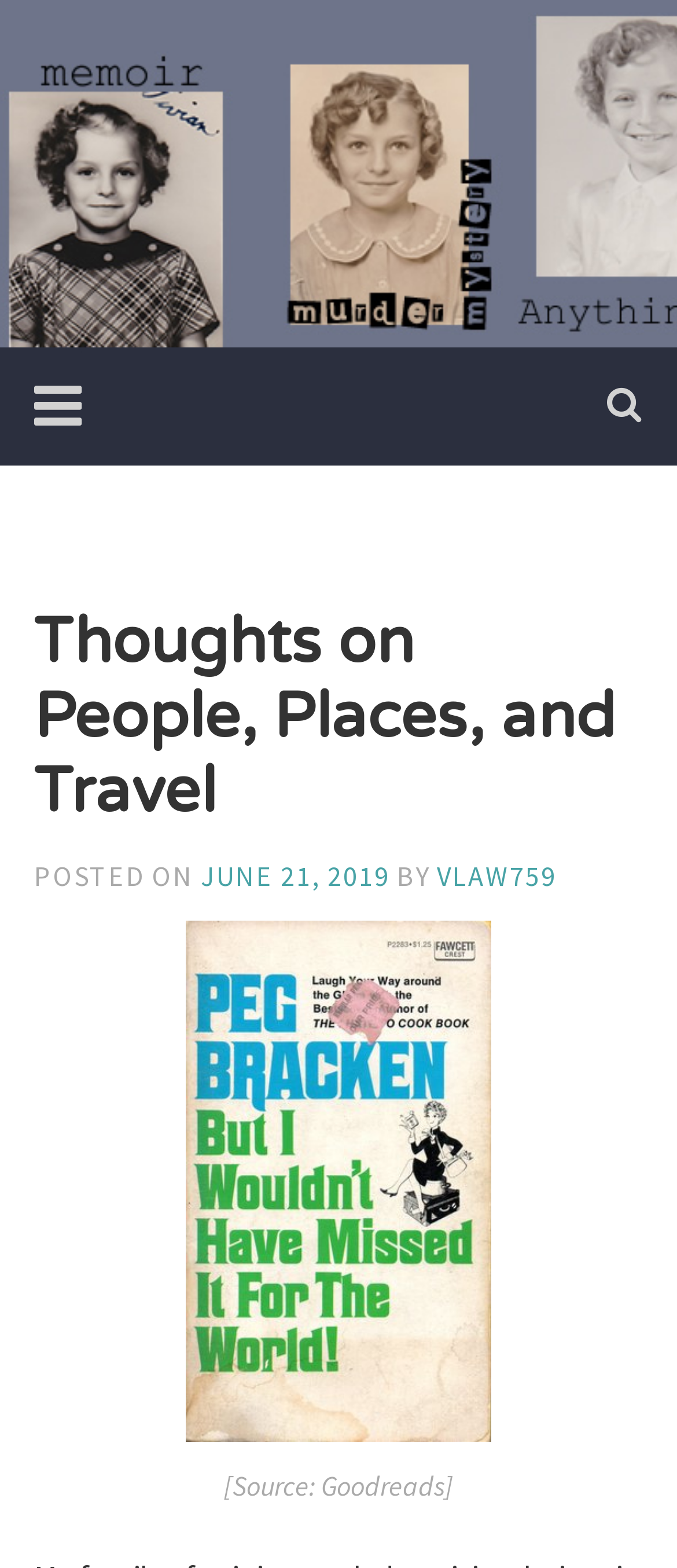What is the author's name?
Carefully examine the image and provide a detailed answer to the question.

The author's name is found in the heading element 'Vivian Lawry' which is a link, and also mentioned in the link 'VLAW759' as the author of the post.